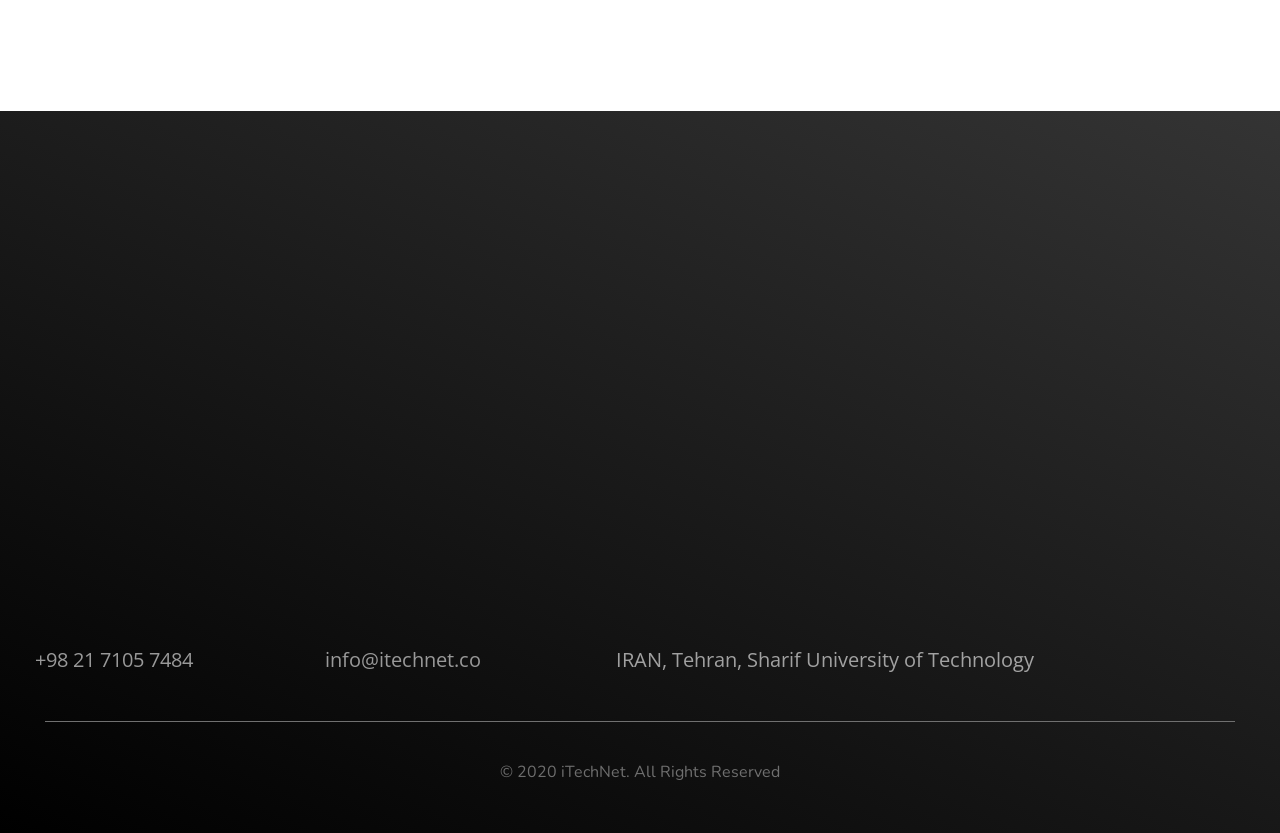What is the purpose of the textbox?
Look at the screenshot and provide an in-depth answer.

The textbox is located below the static text 'Send Me Tips, Trends, Freebies, Updates & Offers.' and is required, indicating that it is meant for users to input their tips or updates.